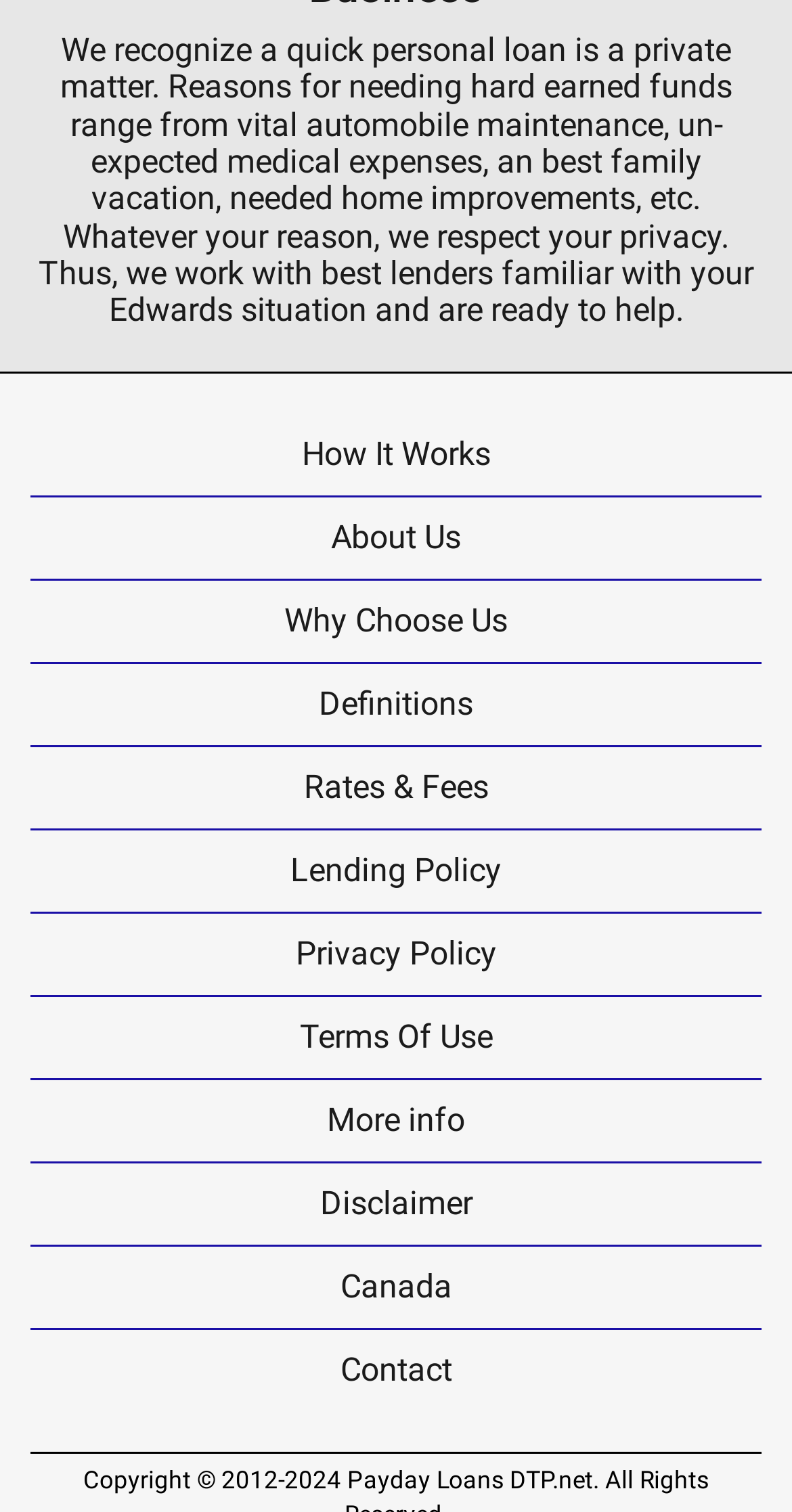Can you provide the bounding box coordinates for the element that should be clicked to implement the instruction: "Contact us"?

[0.038, 0.879, 0.962, 0.933]